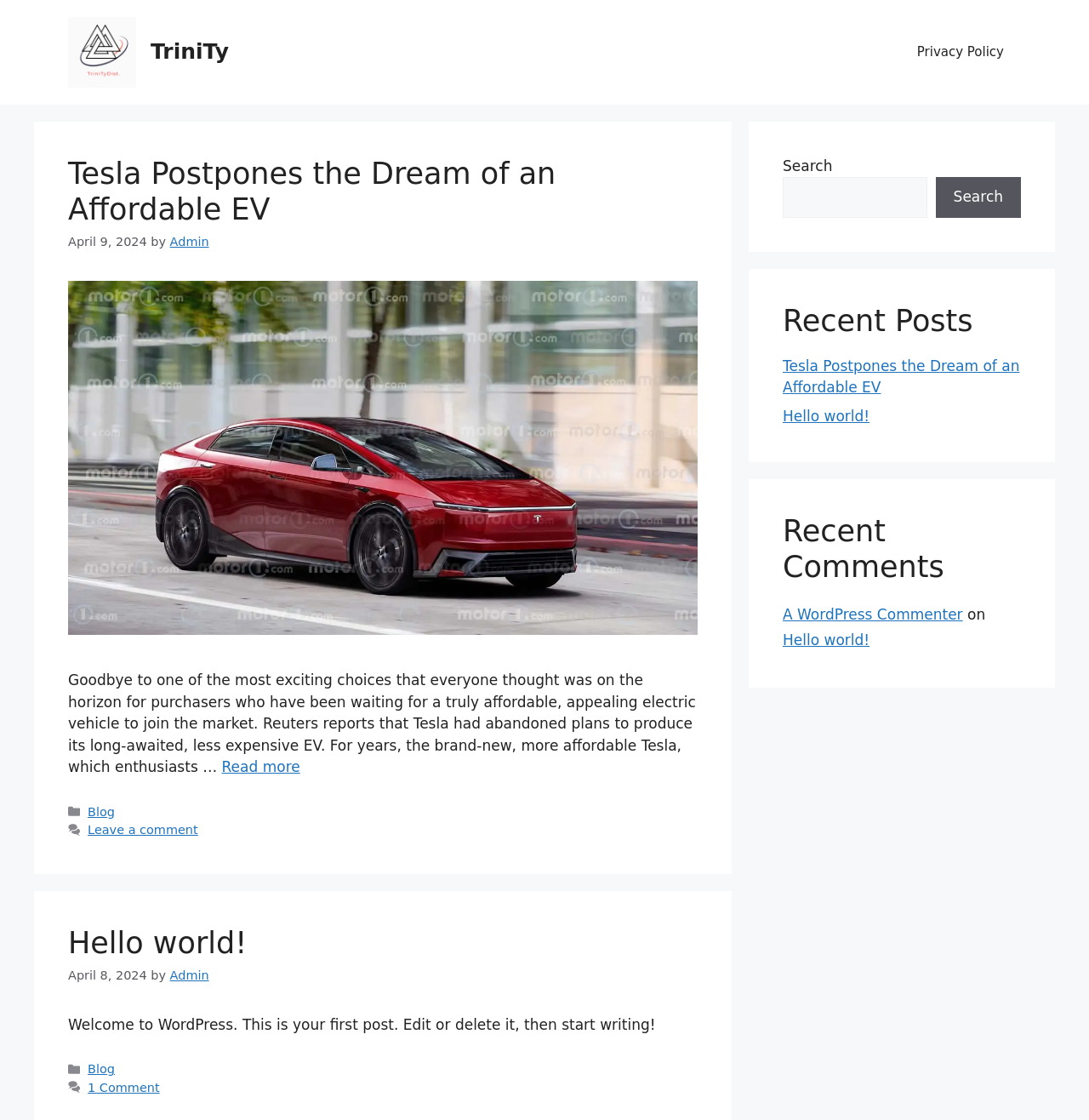Create a full and detailed caption for the entire webpage.

The webpage is titled "TriniTy -" and has a banner at the top with a link to "TriniTy" and an image of the same name. Below the banner, there is a heading that reads "TriniTy" with a link to the same name. To the right of the banner, there is a navigation menu labeled "Primary" with a link to "Privacy Policy".

The main content of the page is divided into three sections. The first section is an article with a heading that reads "Tesla Postpones the Dream of an Affordable EV" and has a link to the same name. Below the heading, there is a time stamp indicating the date "April 9, 2024", followed by the author's name "Admin". The article's content is a block of text that discusses Tesla's decision to abandon plans to produce an affordable electric vehicle. There is a "Read more" link at the bottom of the article.

Below the article, there is a footer section with links to "Categories", "Blog", and "Leave a comment". The next section is another article with a heading that reads "Hello world!" and has a link to the same name. This article also has a time stamp indicating the date "April 8, 2024", followed by the author's name "Admin". The article's content is a block of text that welcomes users to WordPress and invites them to edit or delete the post. Below the article, there is another footer section with links to "Categories", "Blog", and "1 Comment".

To the right of the main content, there are three complementary sections. The first section has a search bar with a label "Search" and a button to submit the search query. The second section has a heading that reads "Recent Posts" and lists two links to recent posts, including "Tesla Postpones the Dream of an Affordable EV" and "Hello world!". The third section has a heading that reads "Recent Comments" and lists a comment from "A WordPress Commenter" on the post "Hello world!".